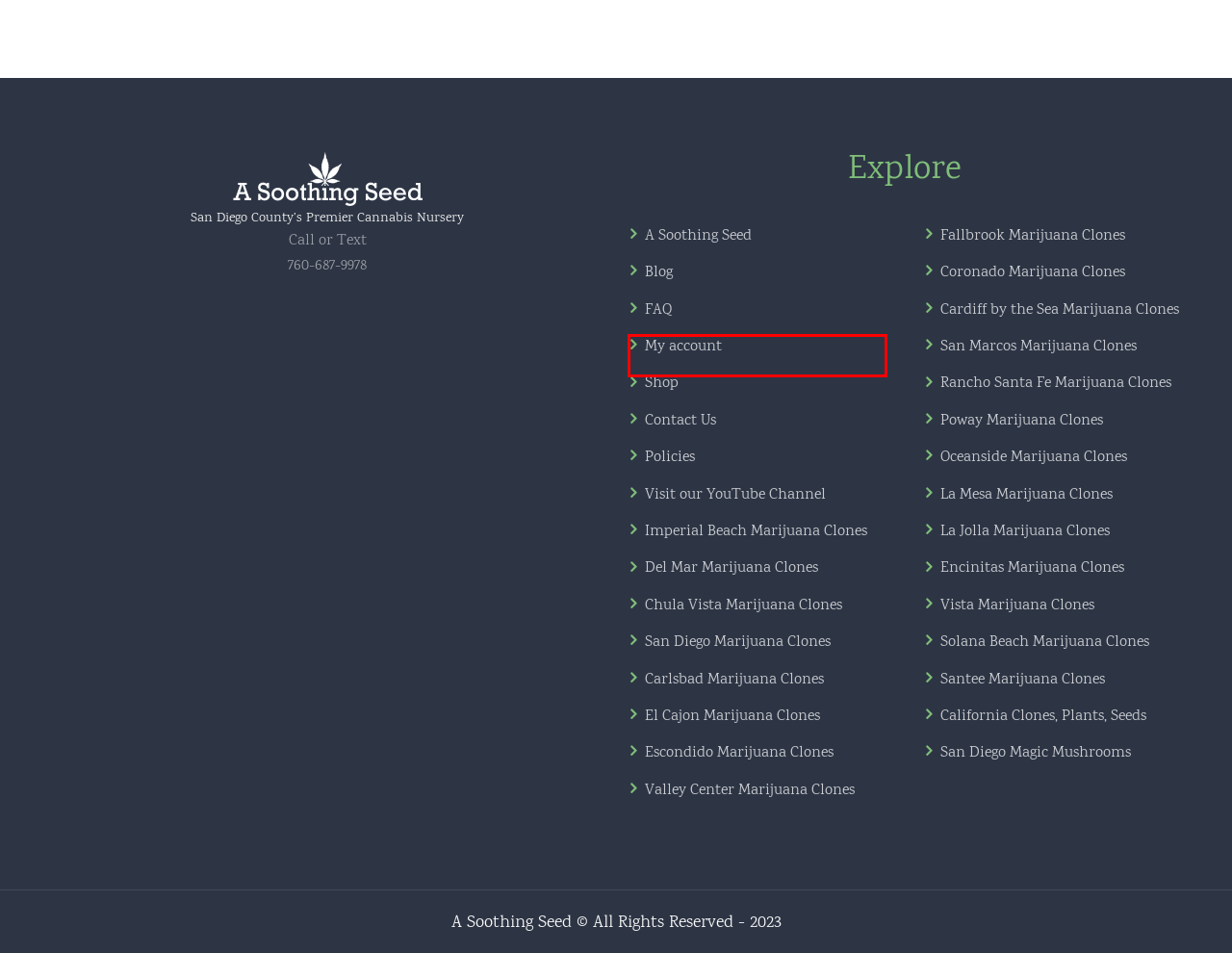Examine the screenshot of a webpage with a red bounding box around a specific UI element. Identify which webpage description best matches the new webpage that appears after clicking the element in the red bounding box. Here are the candidates:
A. California Clones, Plants, Seeds - A Soothing Seed
B. Shop - A Soothing Seed
C. Poway Marijuana Clones - A Soothing Seed
D. San Marcos Marijuana Clones - A Soothing Seed
E. Solana Beach Marijuana Clones - A Soothing Seed
F. Imperial Beach Marijuana Clones - A Soothing Seed
G. My account - A Soothing Seed
H. San Diego Marijuana Clones - A Soothing Seed

G